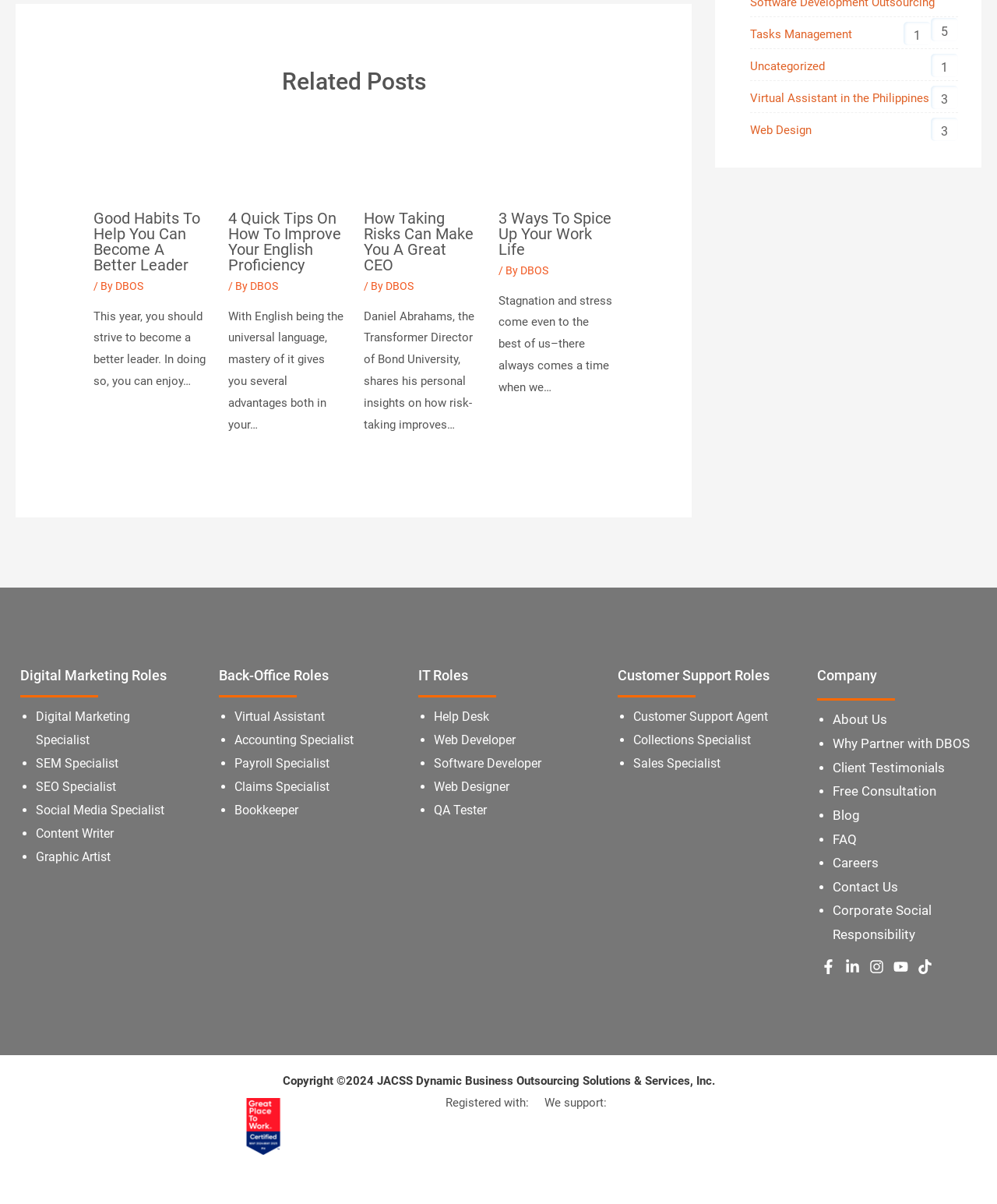Please specify the bounding box coordinates of the clickable region necessary for completing the following instruction: "View the image 'hand showing leadership'". The coordinates must consist of four float numbers between 0 and 1, i.e., [left, top, right, bottom].

[0.094, 0.093, 0.21, 0.165]